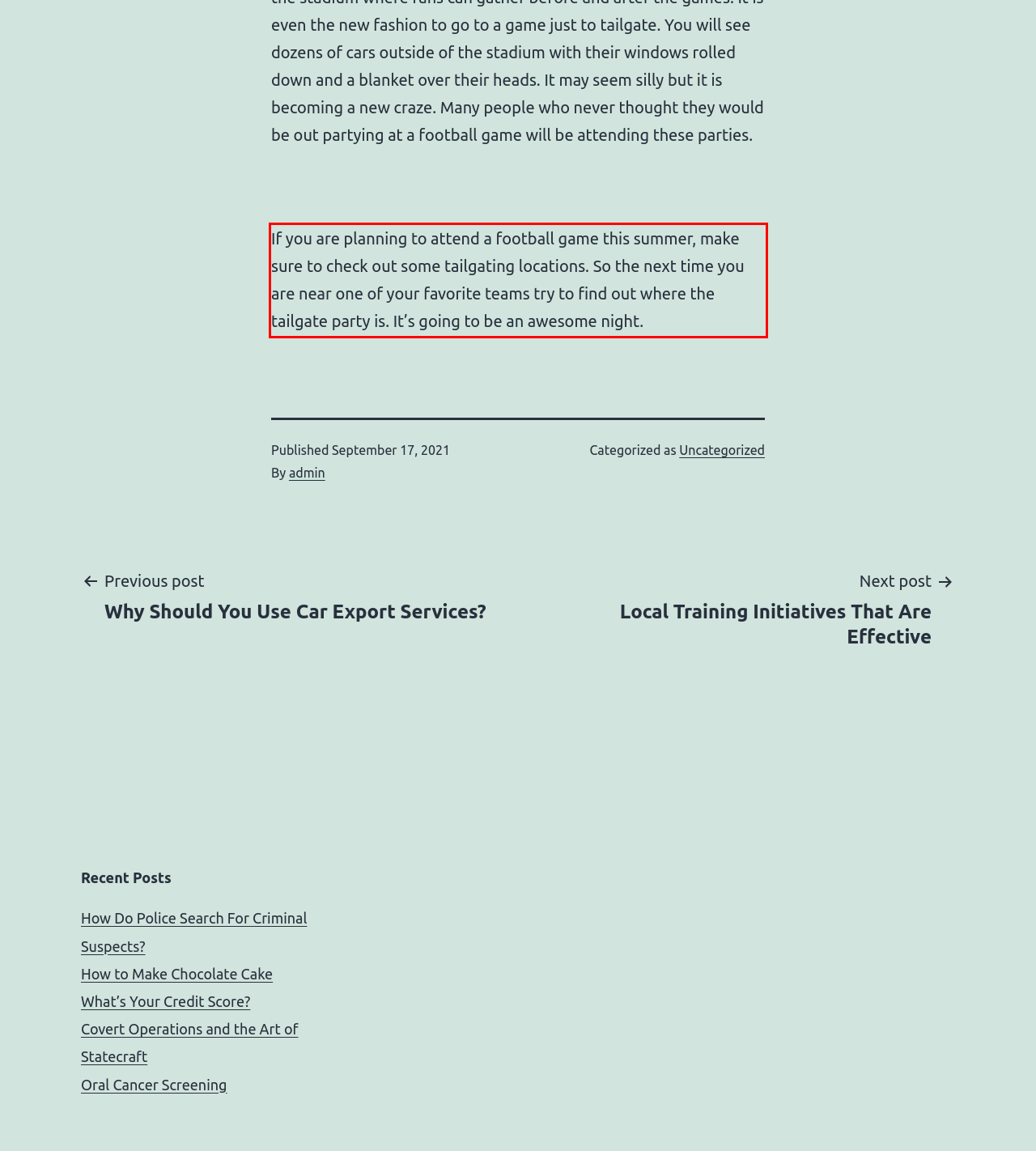In the given screenshot, locate the red bounding box and extract the text content from within it.

If you are planning to attend a football game this summer, make sure to check out some tailgating locations. So the next time you are near one of your favorite teams try to find out where the tailgate party is. It’s going to be an awesome night.